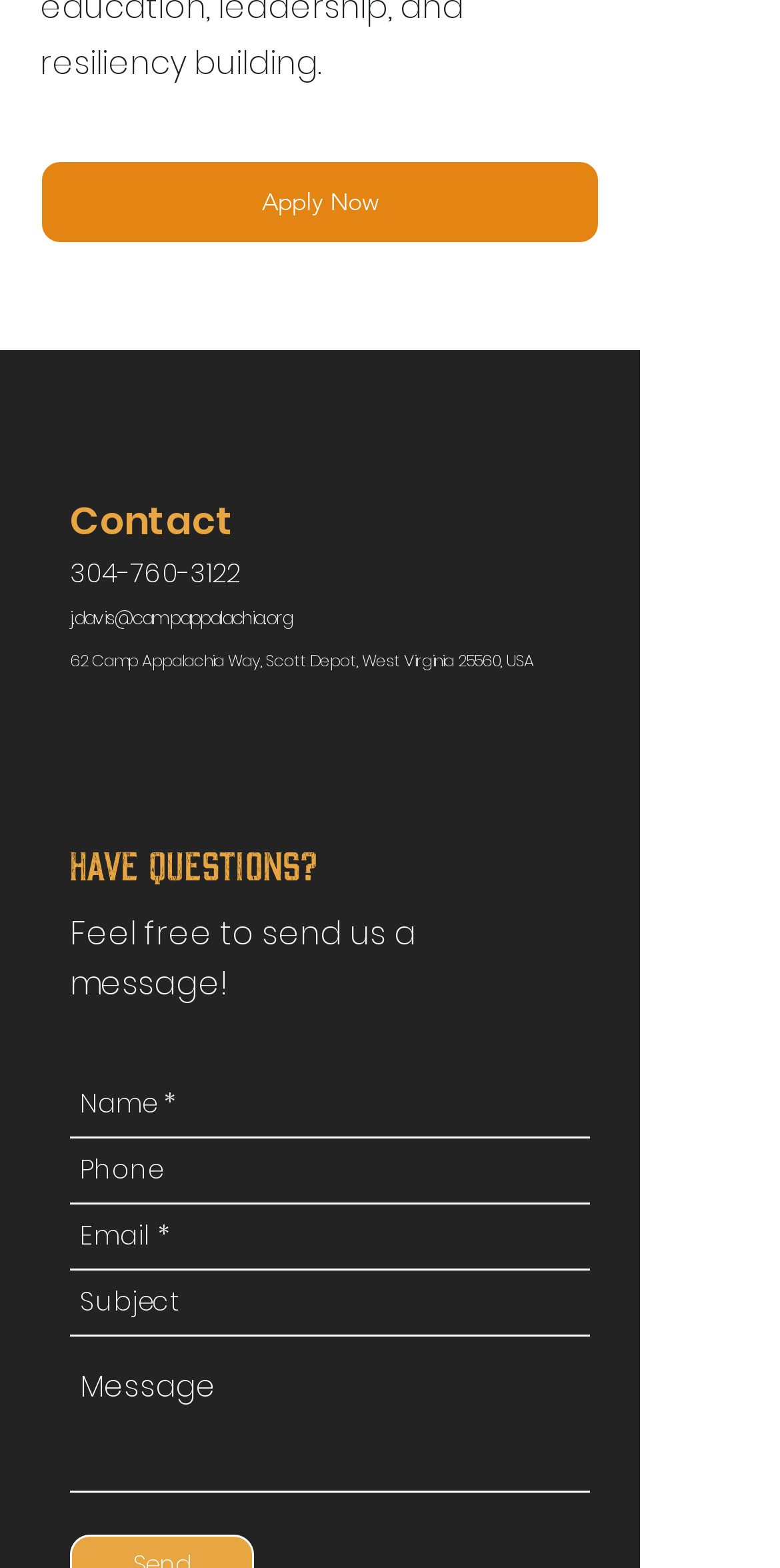Please determine the bounding box coordinates of the section I need to click to accomplish this instruction: "Click Apply Now".

[0.051, 0.102, 0.769, 0.156]